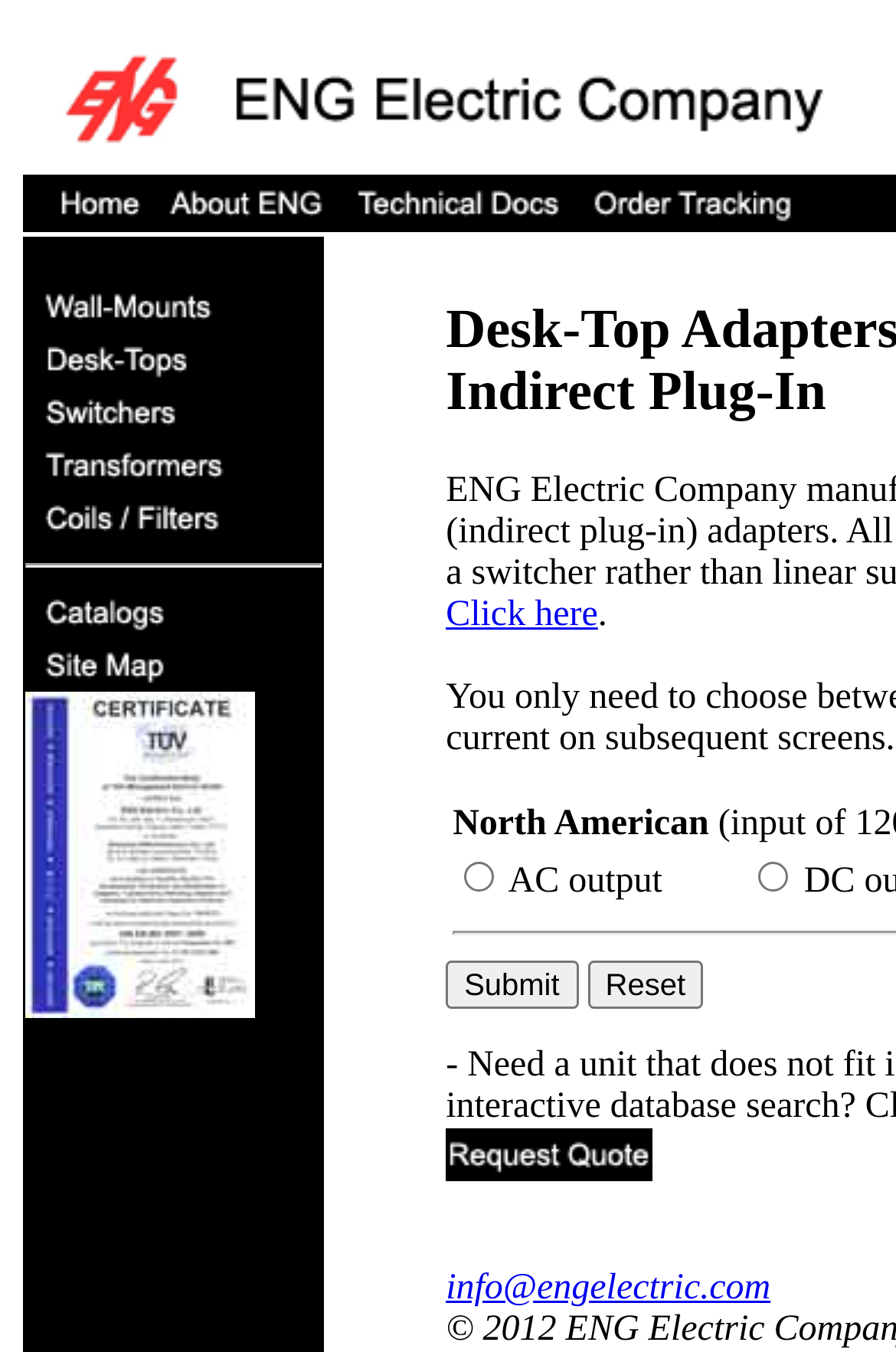Identify the bounding box coordinates for the element you need to click to achieve the following task: "Go to ENG Electric home page". The coordinates must be four float values ranging from 0 to 1, formatted as [left, top, right, bottom].

[0.028, 0.148, 0.179, 0.177]